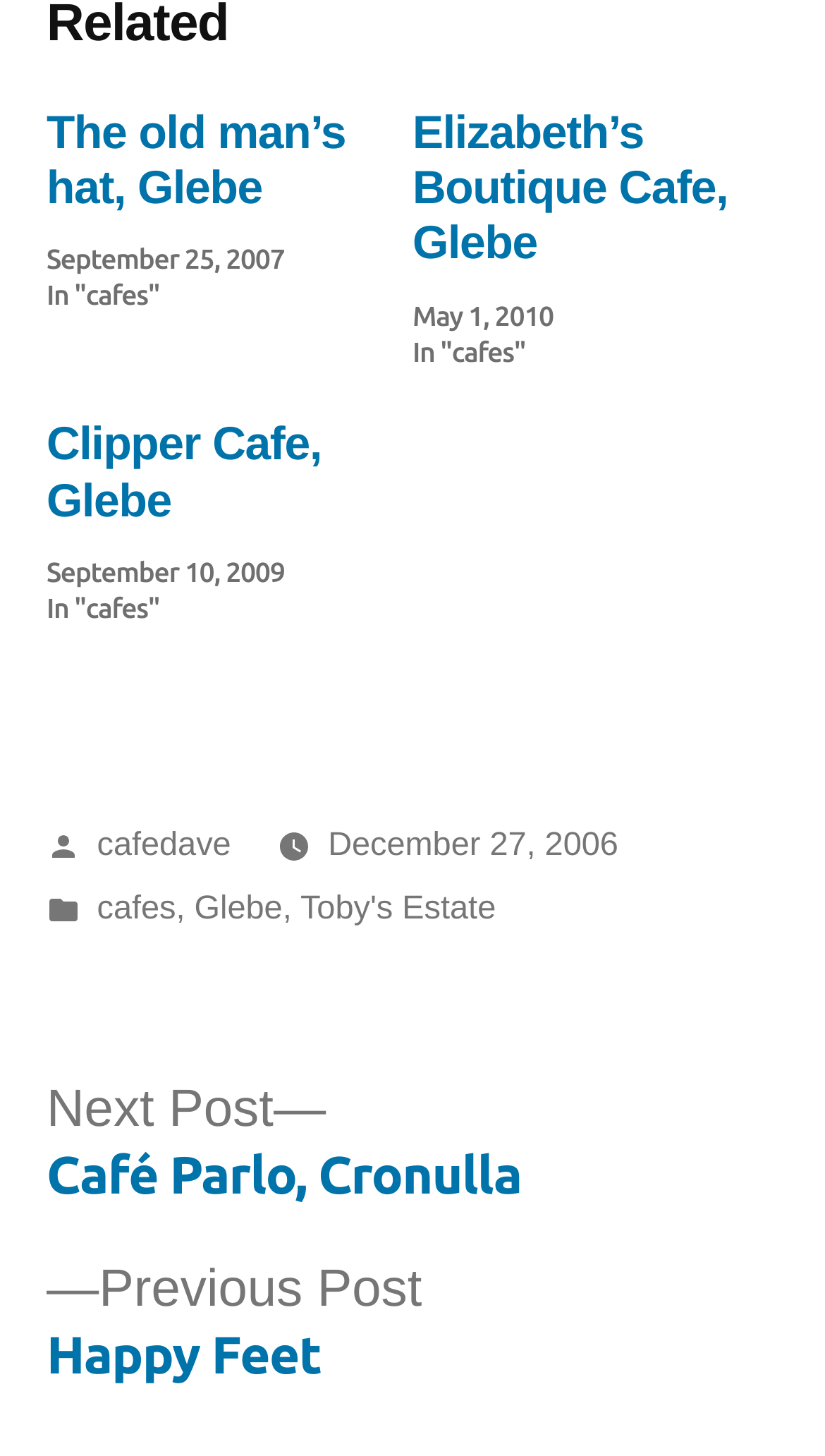How many cafes are mentioned on this webpage?
Please provide a single word or phrase in response based on the screenshot.

Three